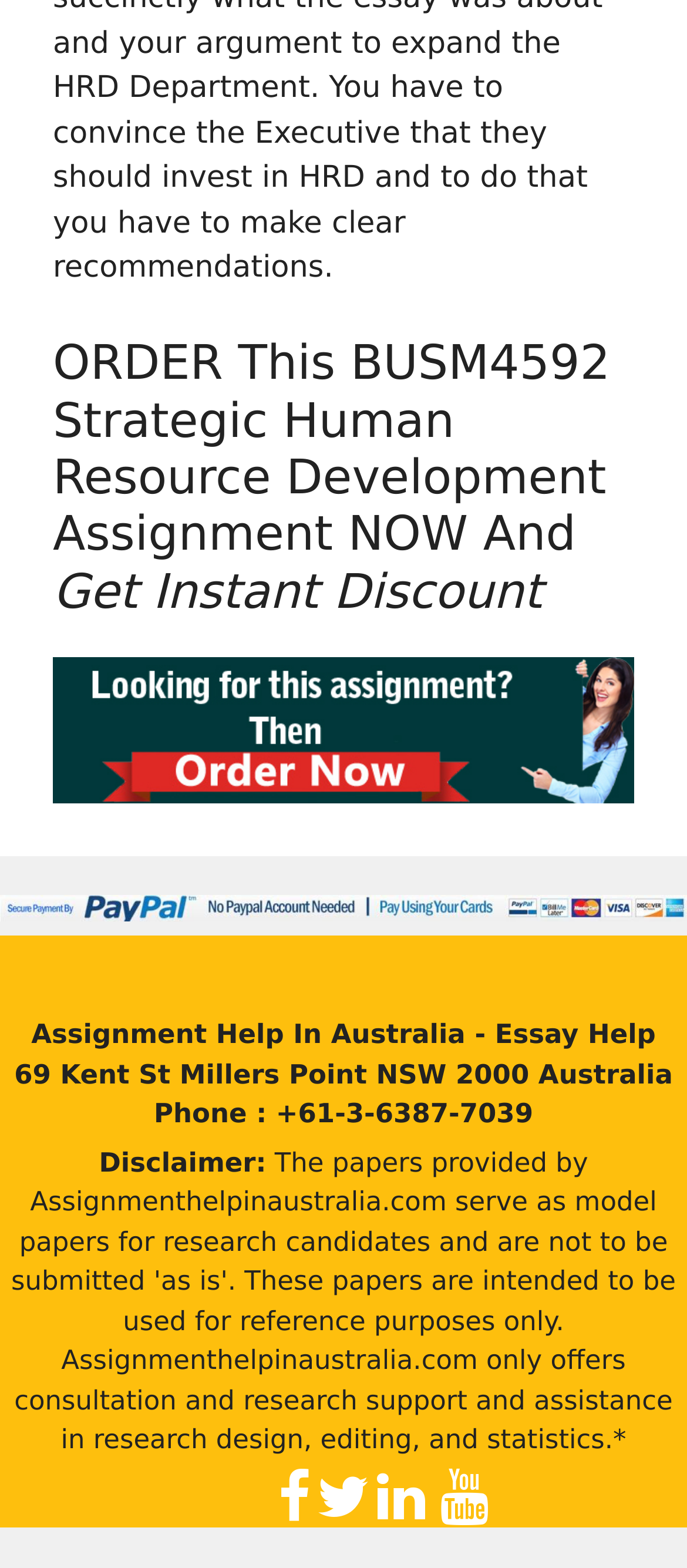Based on the image, provide a detailed and complete answer to the question: 
What is the phone number of the assignment help service?

I found the phone number by looking at the StaticText element with the content 'Phone : +61-3-6387-7039' which is located at the coordinates [0.224, 0.7, 0.776, 0.72].